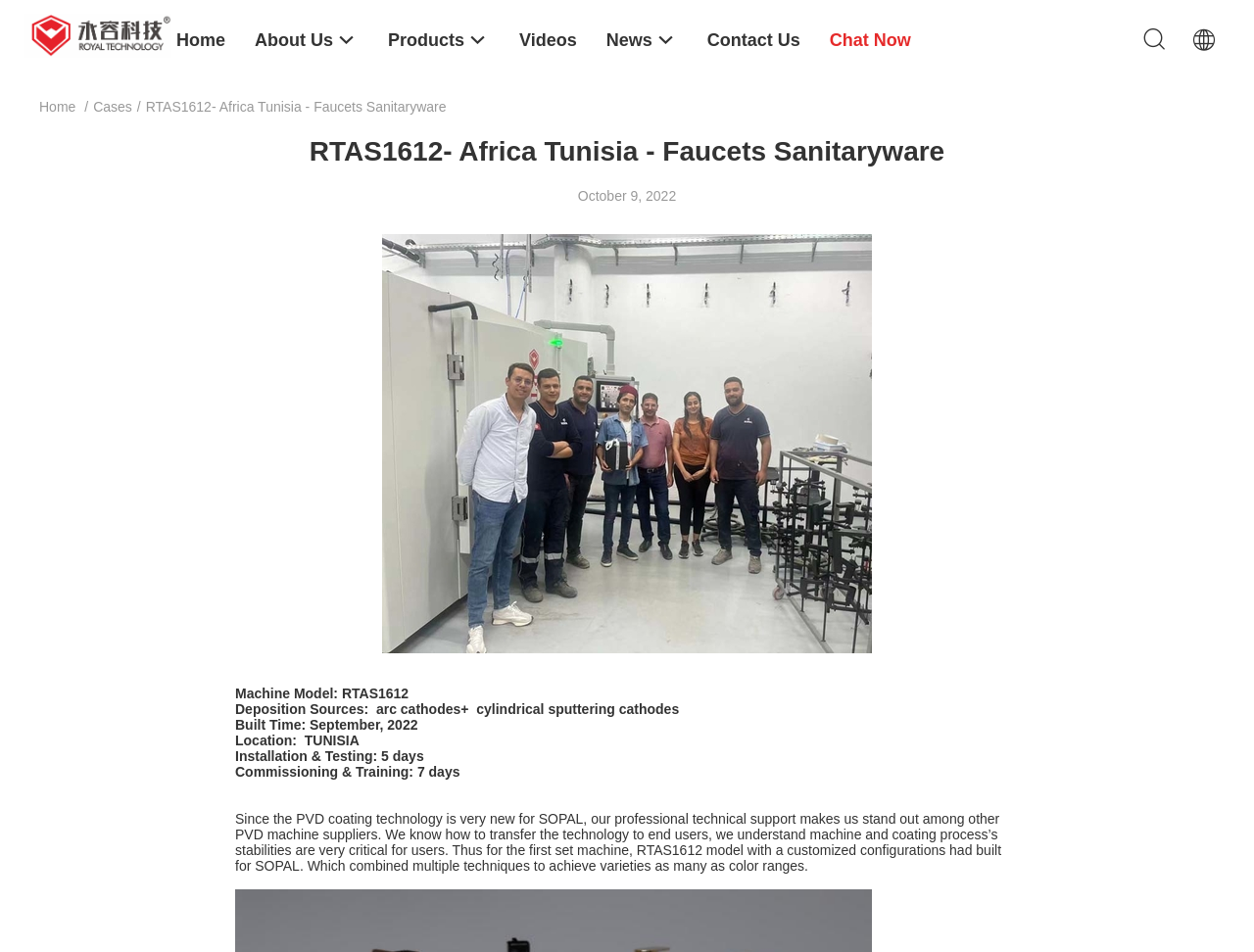Can you determine the bounding box coordinates of the area that needs to be clicked to fulfill the following instruction: "Learn more about the company"?

[0.203, 0.0, 0.286, 0.082]